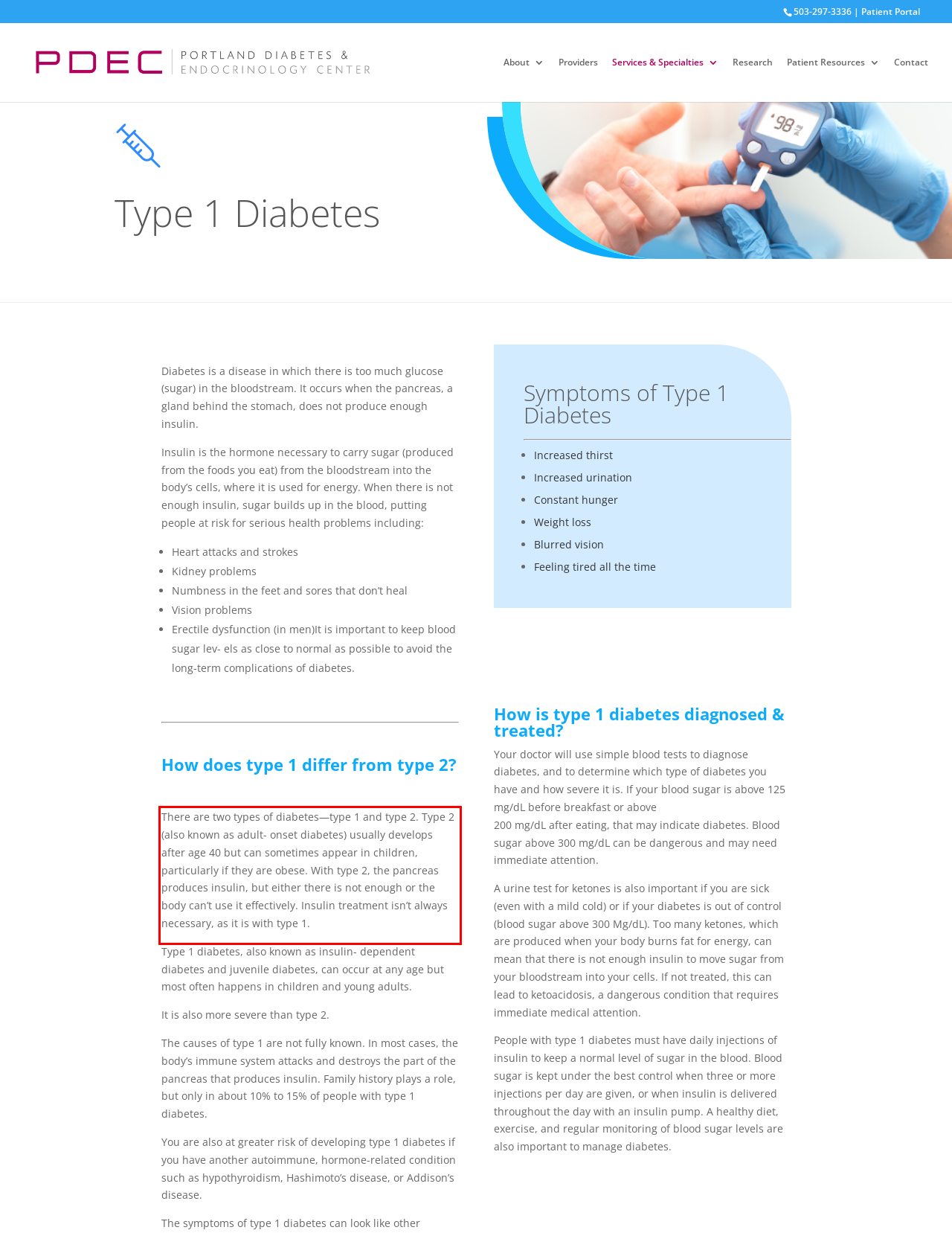Given a webpage screenshot, identify the text inside the red bounding box using OCR and extract it.

There are two types of diabetes—type 1 and type 2. Type 2 (also known as adult- onset diabetes) usually develops after age 40 but can sometimes appear in children, particularly if they are obese. With type 2, the pancreas produces insulin, but either there is not enough or the body can’t use it effectively. Insulin treatment isn’t always necessary, as it is with type 1.